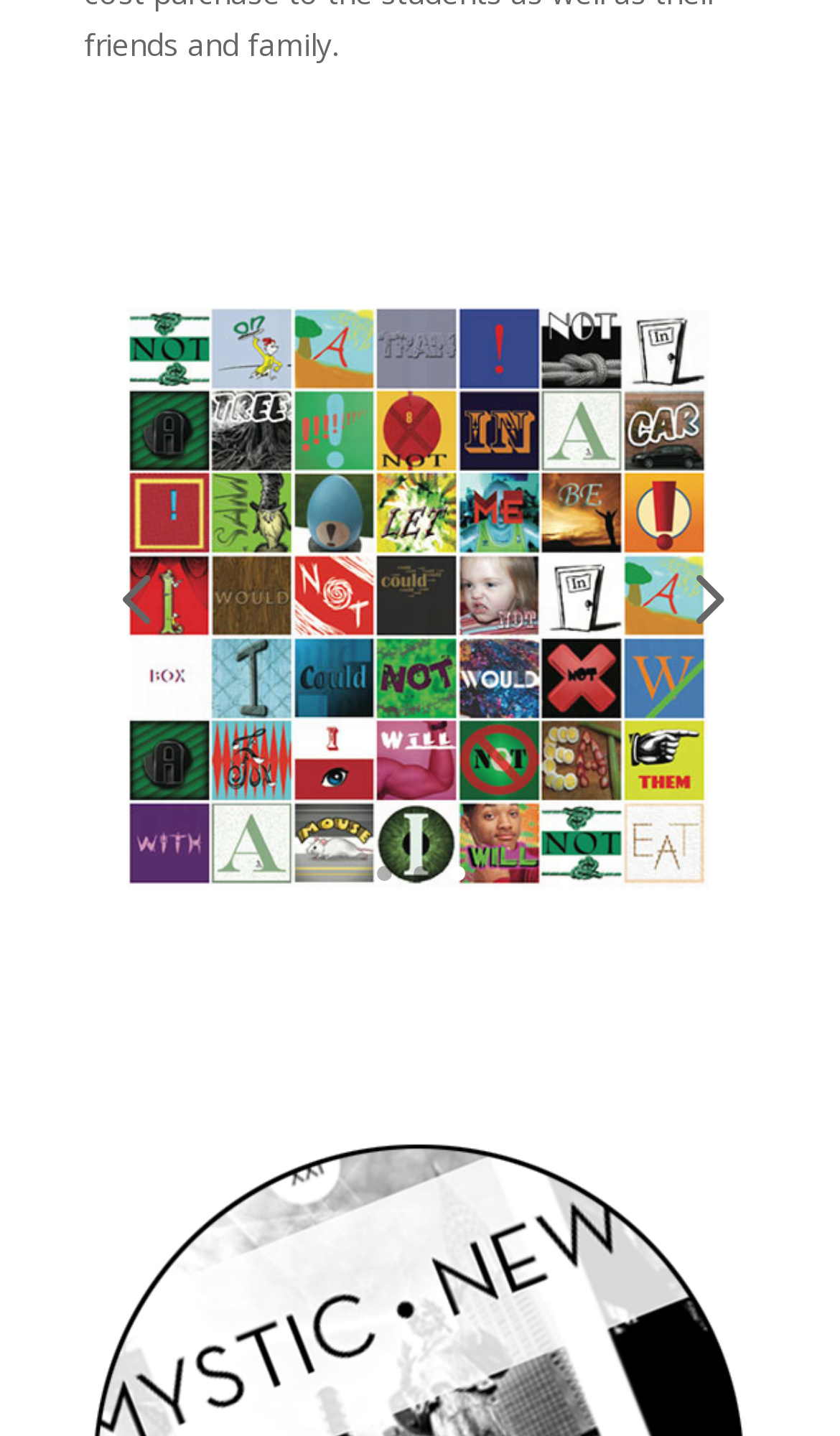Using the elements shown in the image, answer the question comprehensively: What is the position of the image on the webpage?

I analyzed the bounding box coordinates of the image element, and its y1 and y2 values are smaller than those of the other elements, indicating that it is positioned at the top of the webpage. Additionally, its x1 value is smaller than its x2 value, indicating that it is positioned on the left side of the webpage.